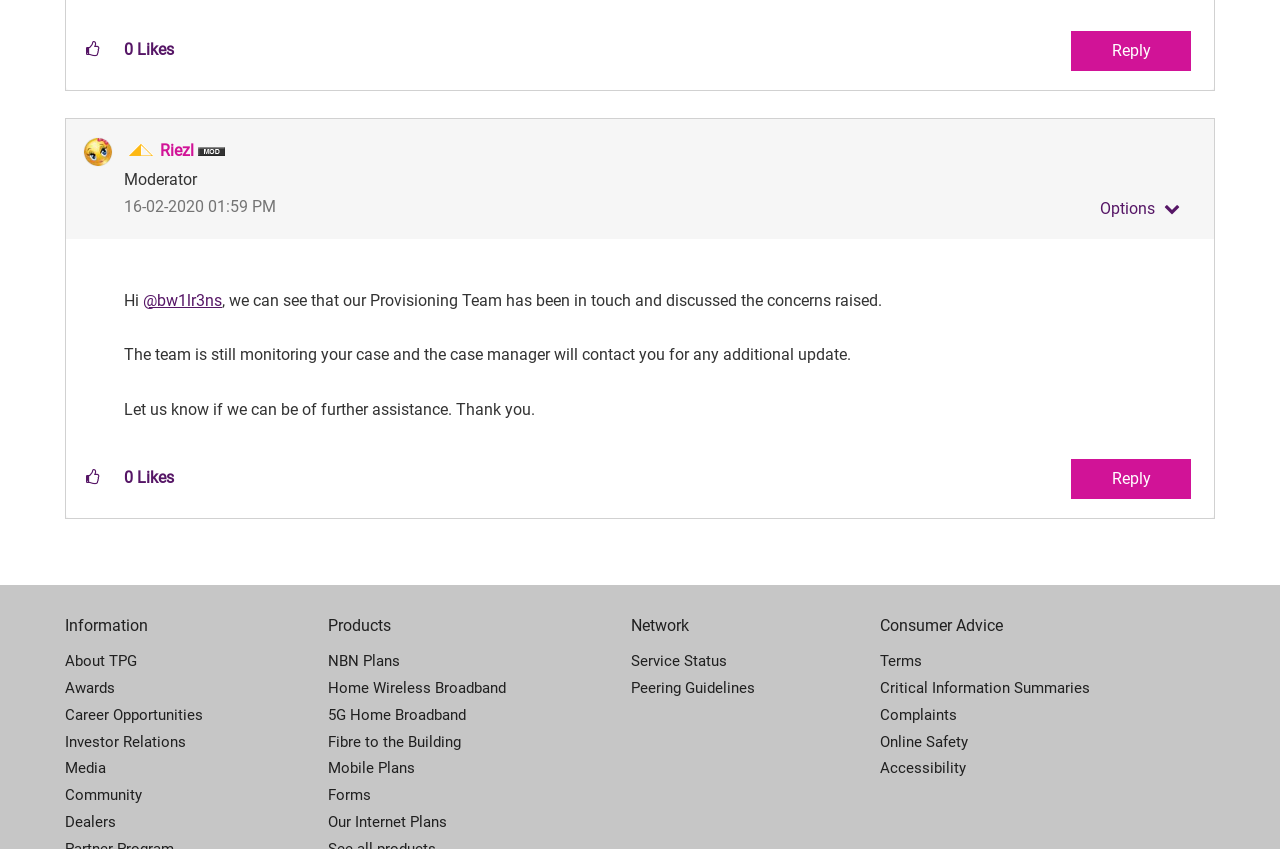Pinpoint the bounding box coordinates of the area that should be clicked to complete the following instruction: "Click the button to give kudos to this post". The coordinates must be given as four float numbers between 0 and 1, i.e., [left, top, right, bottom].

[0.058, 0.036, 0.088, 0.081]